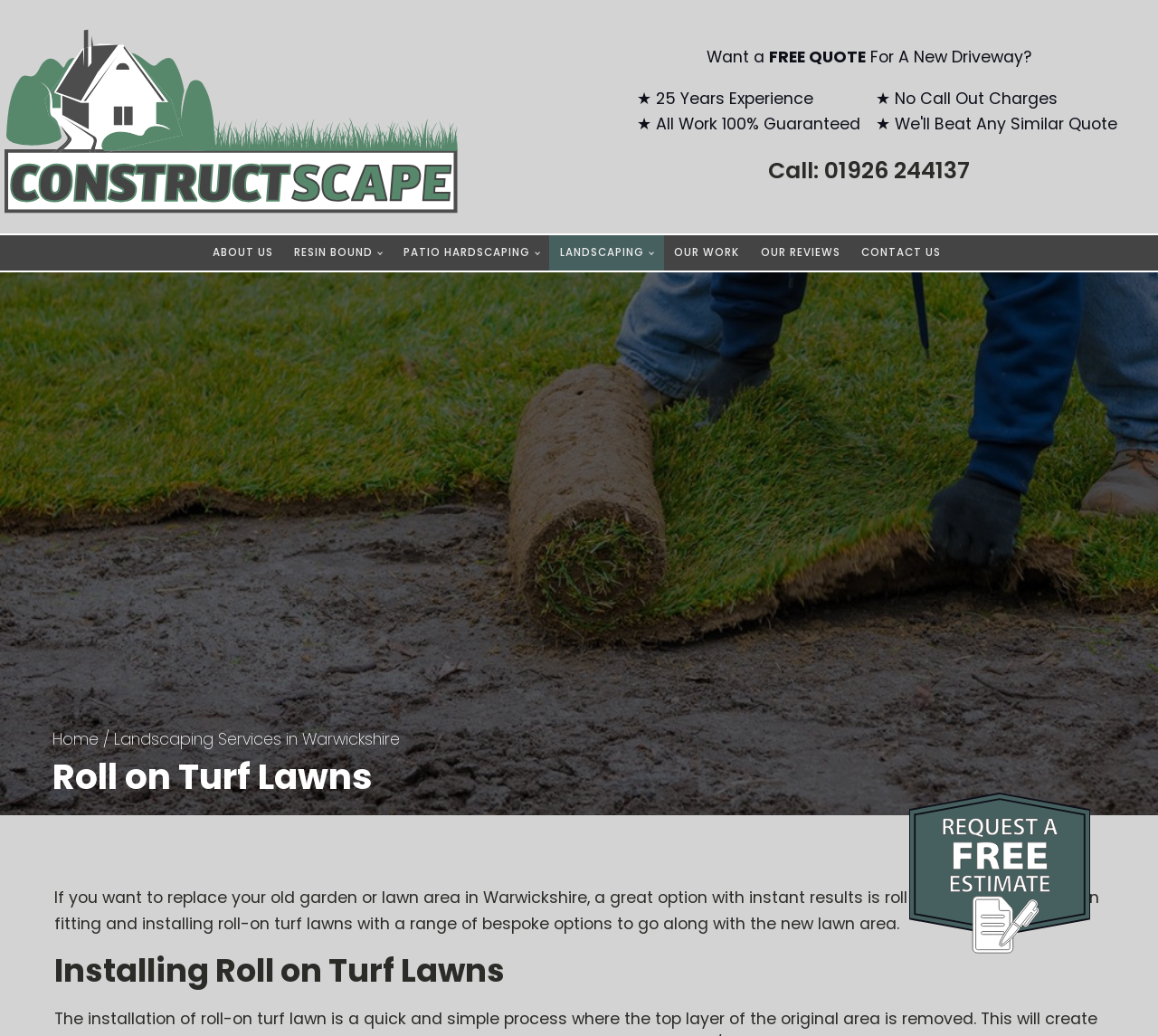What is the company's phone number?
Based on the image, answer the question in a detailed manner.

I found the phone number by looking at the static text element that says 'Call:' and the adjacent static text element that displays the phone number.